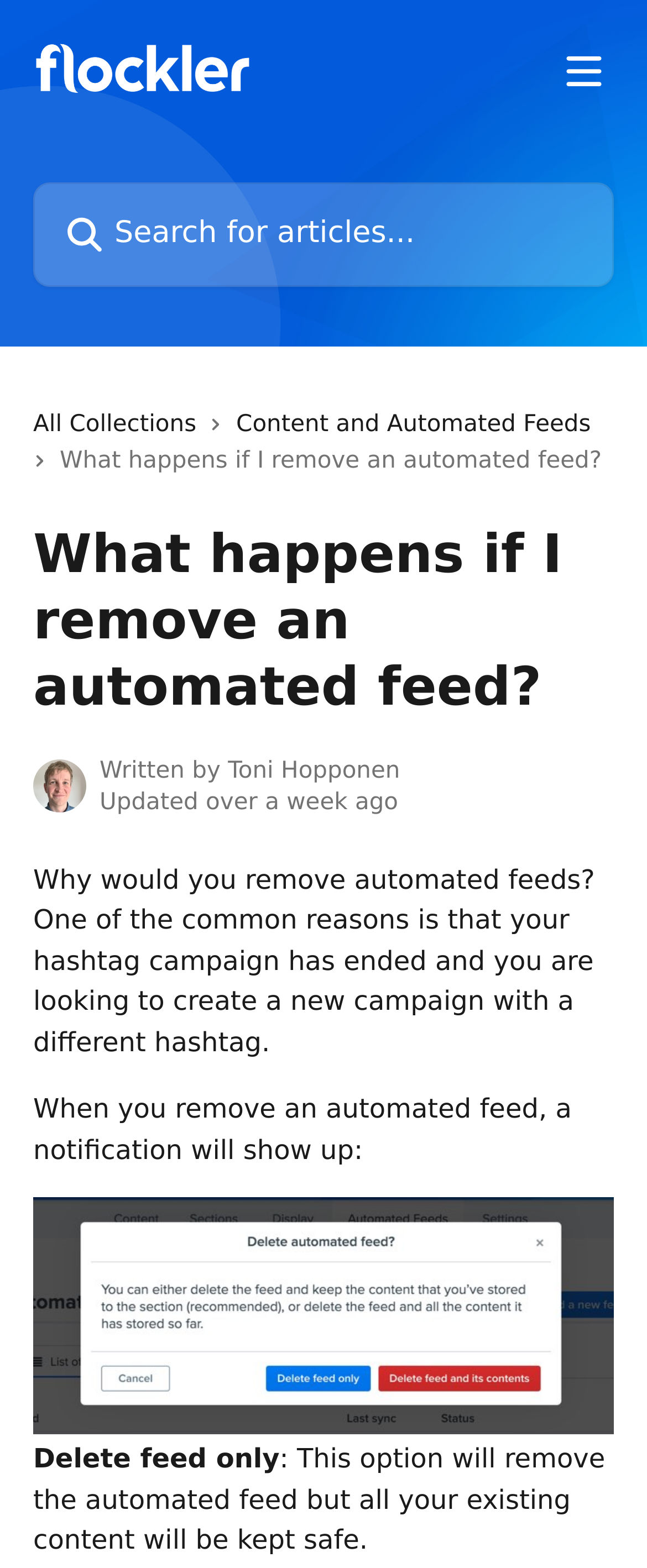Present a detailed account of what is displayed on the webpage.

The webpage is a help center article titled "What happens if I remove an automated feed?" from Flockler Help Center. At the top, there is a header section that spans the entire width of the page, containing a link to the Flockler Help Center, a button to open a menu, and a search bar with a placeholder text "Search for articles...". 

Below the header, there are three links: "All Collections", "Content and Automated Feeds", and an empty link. The "Content and Automated Feeds" link is the longest, taking up most of the width of the page. 

The main content of the article starts with a heading "What happens if I remove an automated feed?" followed by a section with an image of an avatar, the author's name "Toni Hopponen", and a timestamp "Updated over a week ago". 

The article then explains why someone would remove automated feeds, such as when a hashtag campaign has ended, and what happens when an automated feed is removed, including a notification that will show up. 

There is a link with an image below, and two options are presented: "Delete feed only" and a description of what this option does, which is to remove the automated feed while keeping existing content safe.